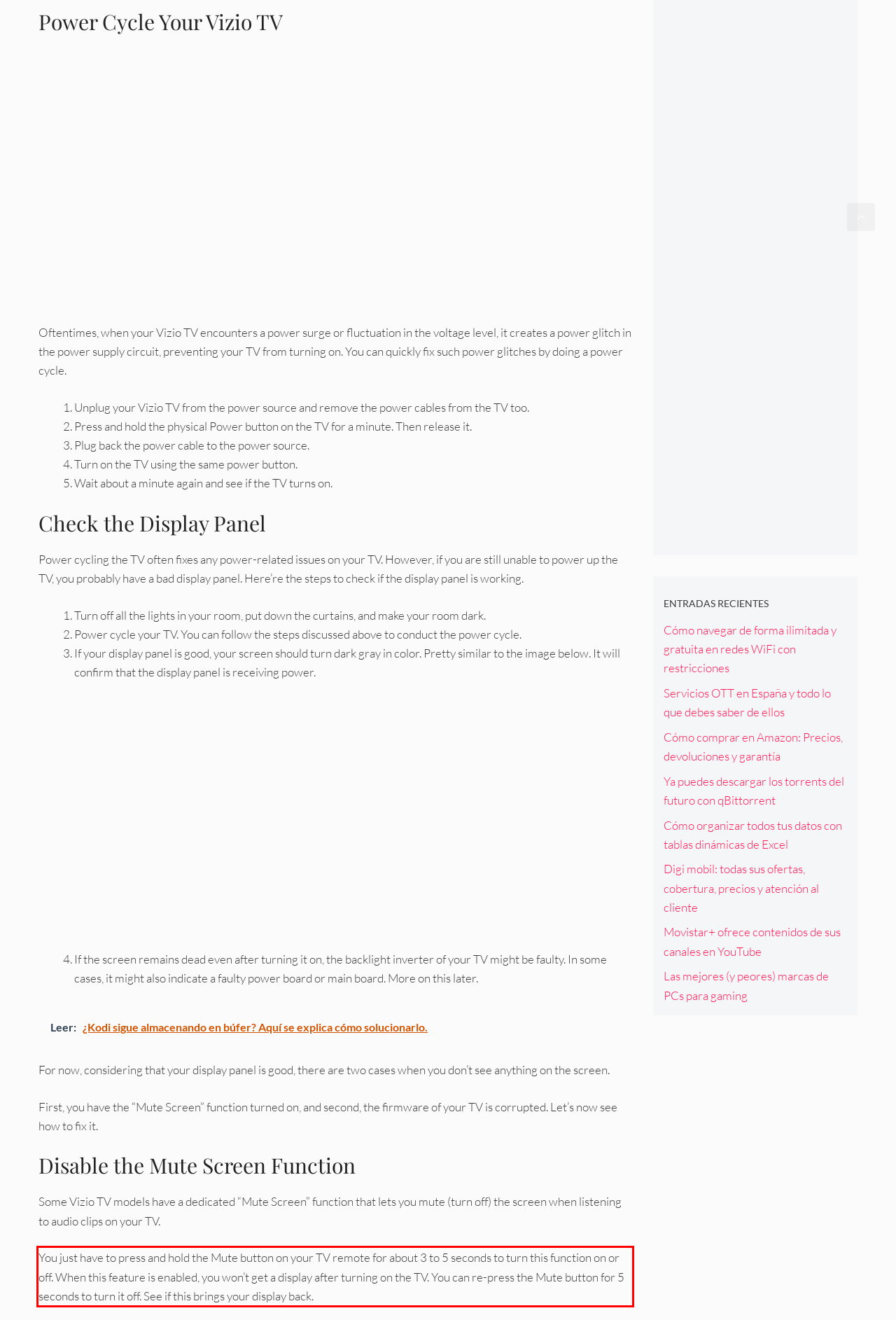Please extract the text content within the red bounding box on the webpage screenshot using OCR.

You just have to press and hold the Mute button on your TV remote for about 3 to 5 seconds to turn this function on or off. When this feature is enabled, you won’t get a display after turning on the TV. You can re-press the Mute button for 5 seconds to turn it off. See if this brings your display back.